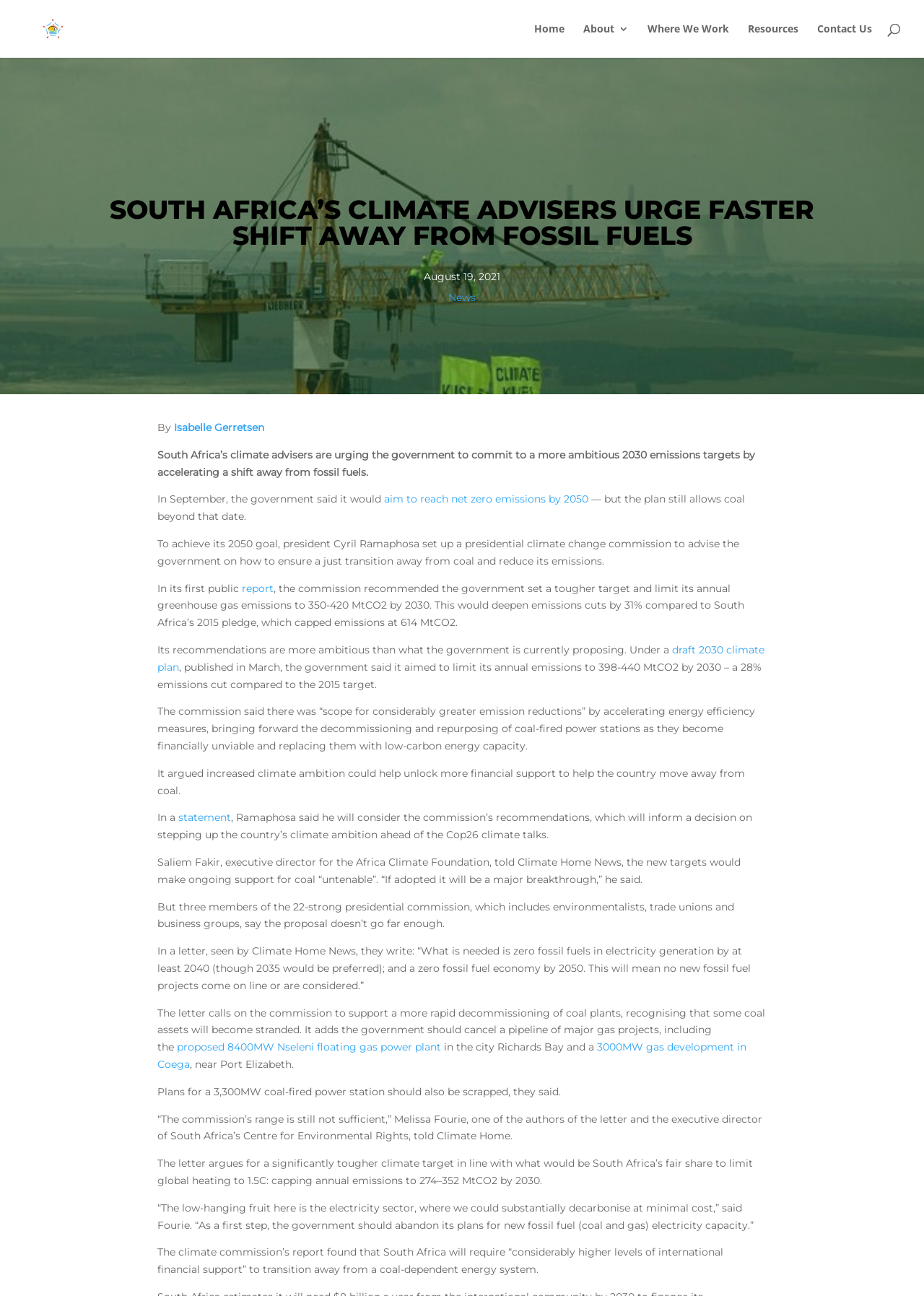Generate a comprehensive description of the contents of the webpage.

The webpage is about South Africa's climate advisers urging the government to accelerate its shift away from fossil fuels. At the top, there is a logo and a navigation menu with links to "Home", "About", "Where We Work", "Resources", and "Contact Us". Below the navigation menu, there is a headline "SOUTH AFRICA’S CLIMATE ADVISERS URGE FASTER SHIFT AWAY FROM FOSSIL FUELS" and a date "August 19, 2021". 

To the right of the headline, there is a link to "News" and an author's name "Isabelle Gerretsen". The main content of the webpage is a news article discussing the climate commission's recommendations to the government to set a more ambitious 2030 emissions target by accelerating a shift away from fossil fuels. The article cites quotes from various experts and provides details about the commission's report and its recommendations.

There are several links throughout the article, including links to related reports, statements, and news articles. At the bottom left of the webpage, there are several social media links. The overall layout of the webpage is clean and easy to read, with a clear hierarchy of headings and paragraphs.